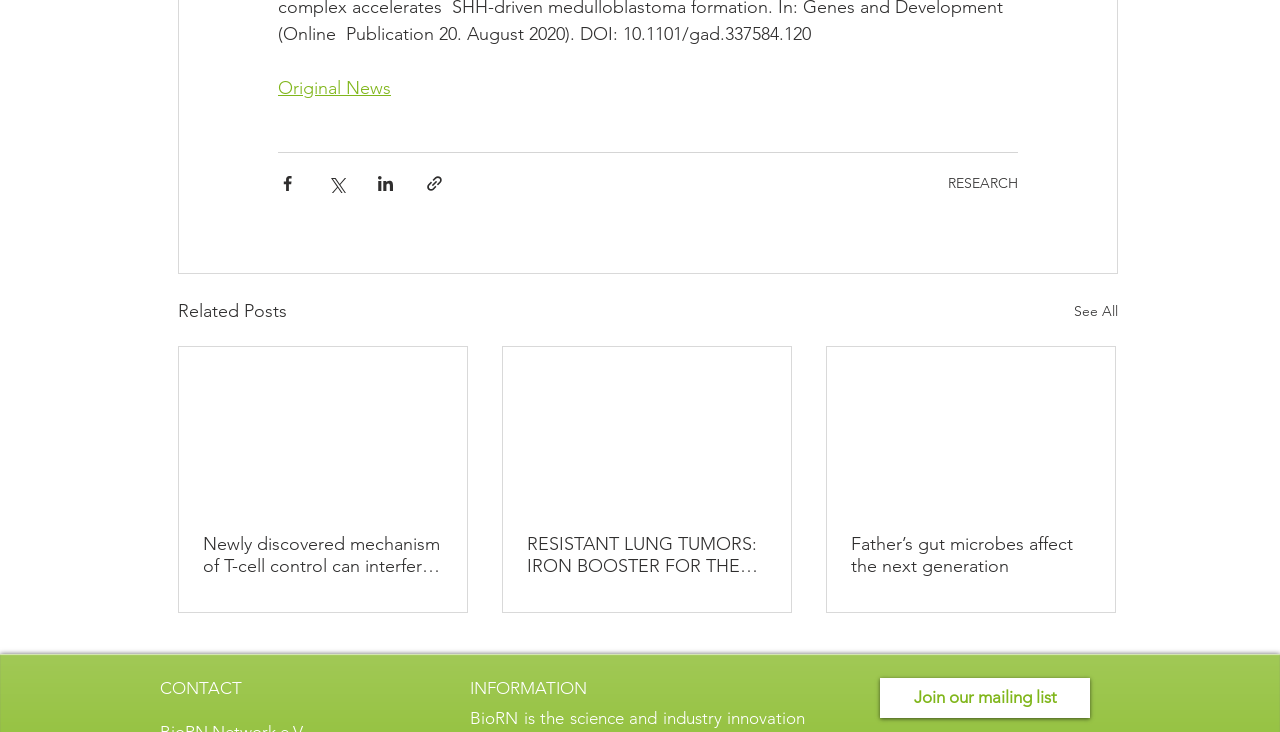What is the topic of the first related post?
Please respond to the question with a detailed and well-explained answer.

The topic of the first related post is T-cell control because the link text of the first related post is 'Newly discovered mechanism of T-cell control can interfere with cancer immunotherapies'.